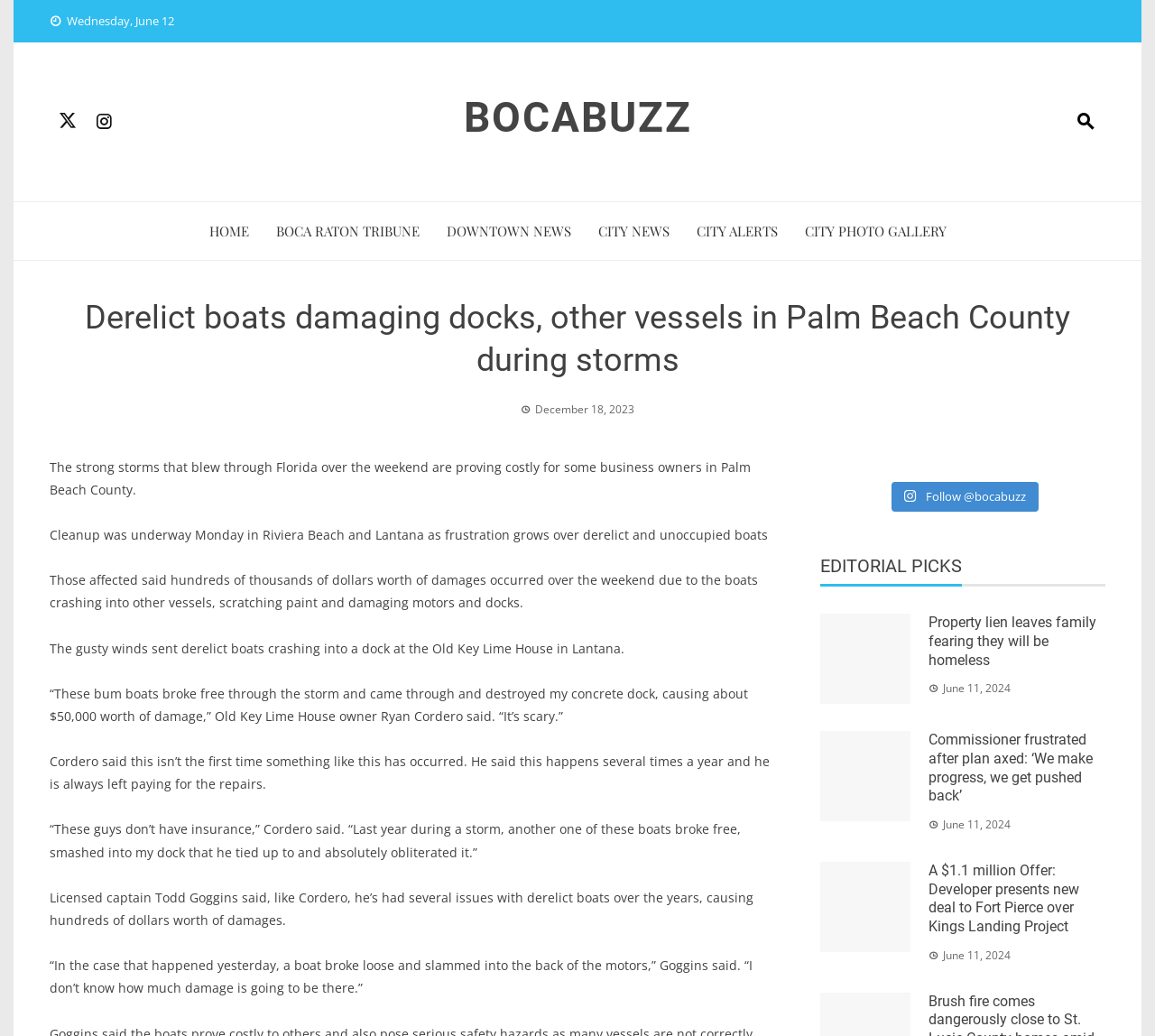Locate the coordinates of the bounding box for the clickable region that fulfills this instruction: "Check the news 'Commissioner frustrated after plan axed: ‘We make progress, we get pushed back’'".

[0.804, 0.706, 0.946, 0.777]